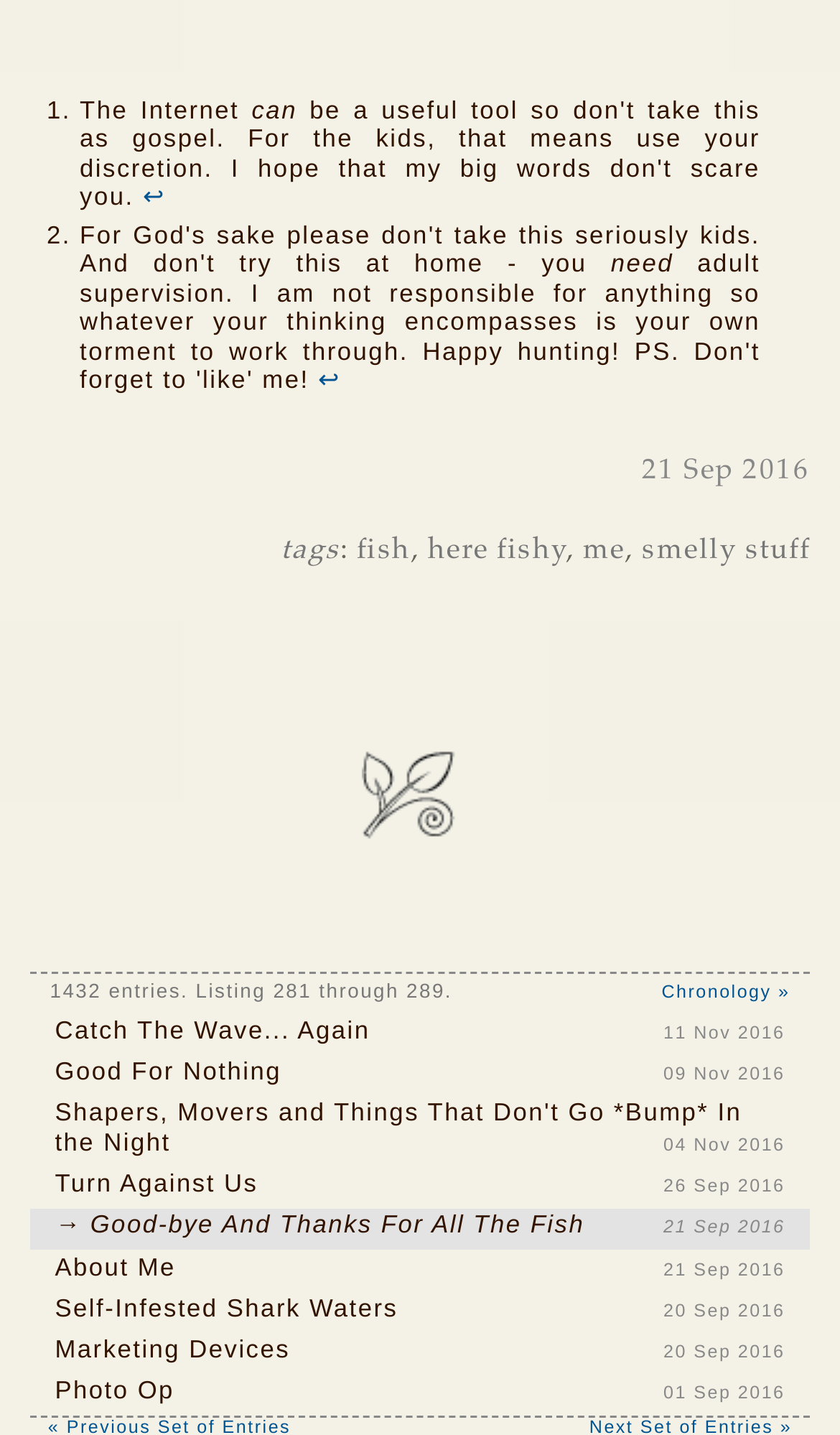What is the text above the article links?
Using the visual information, reply with a single word or short phrase.

The Internet can need